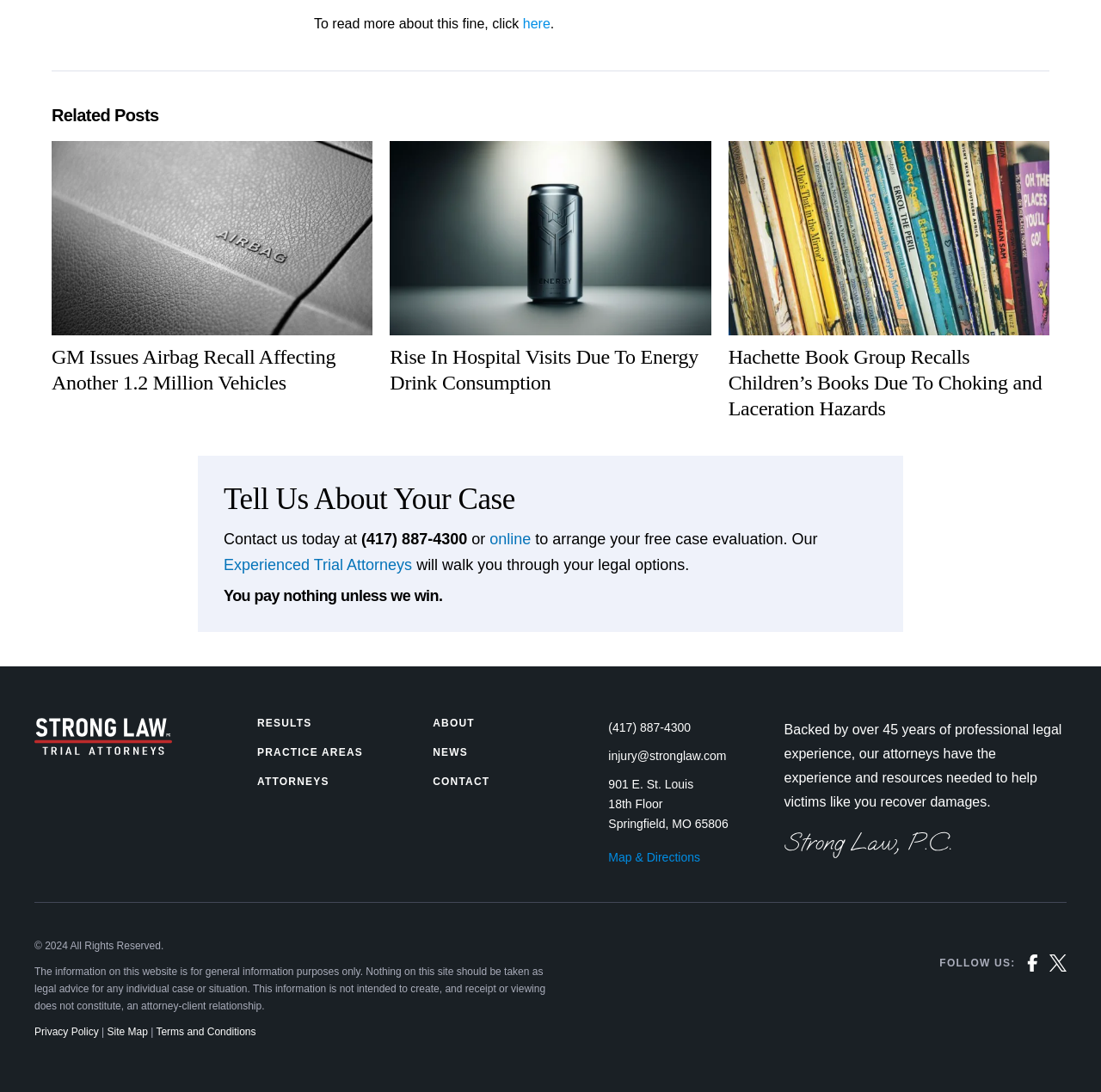Respond to the question with just a single word or phrase: 
What is the promise of the law firm?

You pay nothing unless we win.